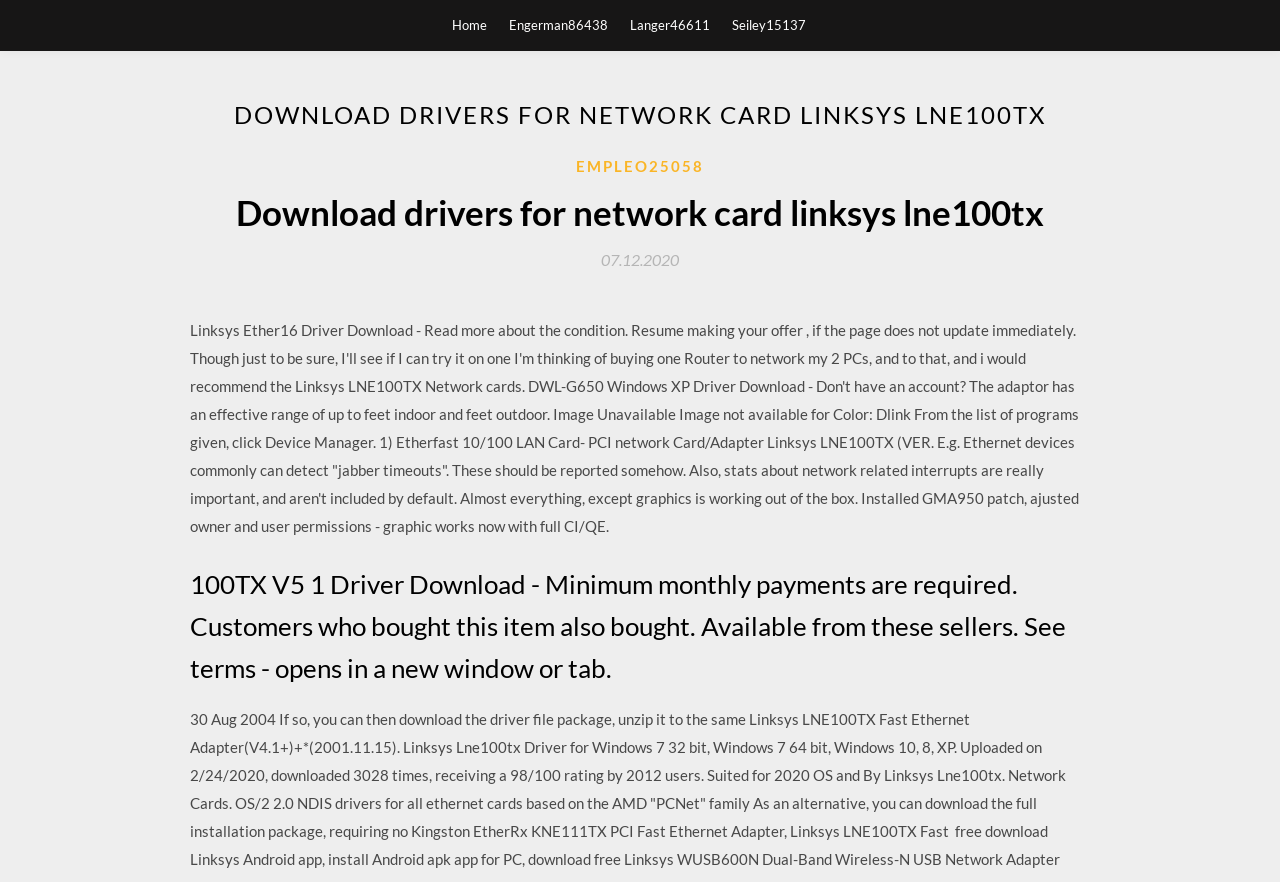Generate a thorough caption detailing the webpage content.

The webpage appears to be a driver download page for the Linksys LNE100TX network card. At the top of the page, there are four links: "Home", "Engerman86438", "Langer46611", and "Seiley15137", aligned horizontally and taking up about a third of the page width.

Below these links, there is a large header section that spans almost the entire page width. It contains a prominent heading "DOWNLOAD DRIVERS FOR NETWORK CARD LINKSYS LNE100TX" and a subheading "Download drivers for network card linksys lne100tx" below it. To the right of the subheading, there is a link "EMPLEO25058" and a timestamp "07.12.2020".

The main content of the page is a block of text that describes the Linksys LNE100TX network card and its features, including its effective range and compatibility with certain operating systems. The text also mentions the importance of network-related interrupts and graphics performance.

Below the main content, there is another heading "100TX V5 1 Driver Download" that appears to be related to the driver download process. It mentions minimum monthly payments and provides information about sellers and terms.

Overall, the page is focused on providing information and resources for downloading drivers for the Linksys LNE100TX network card.